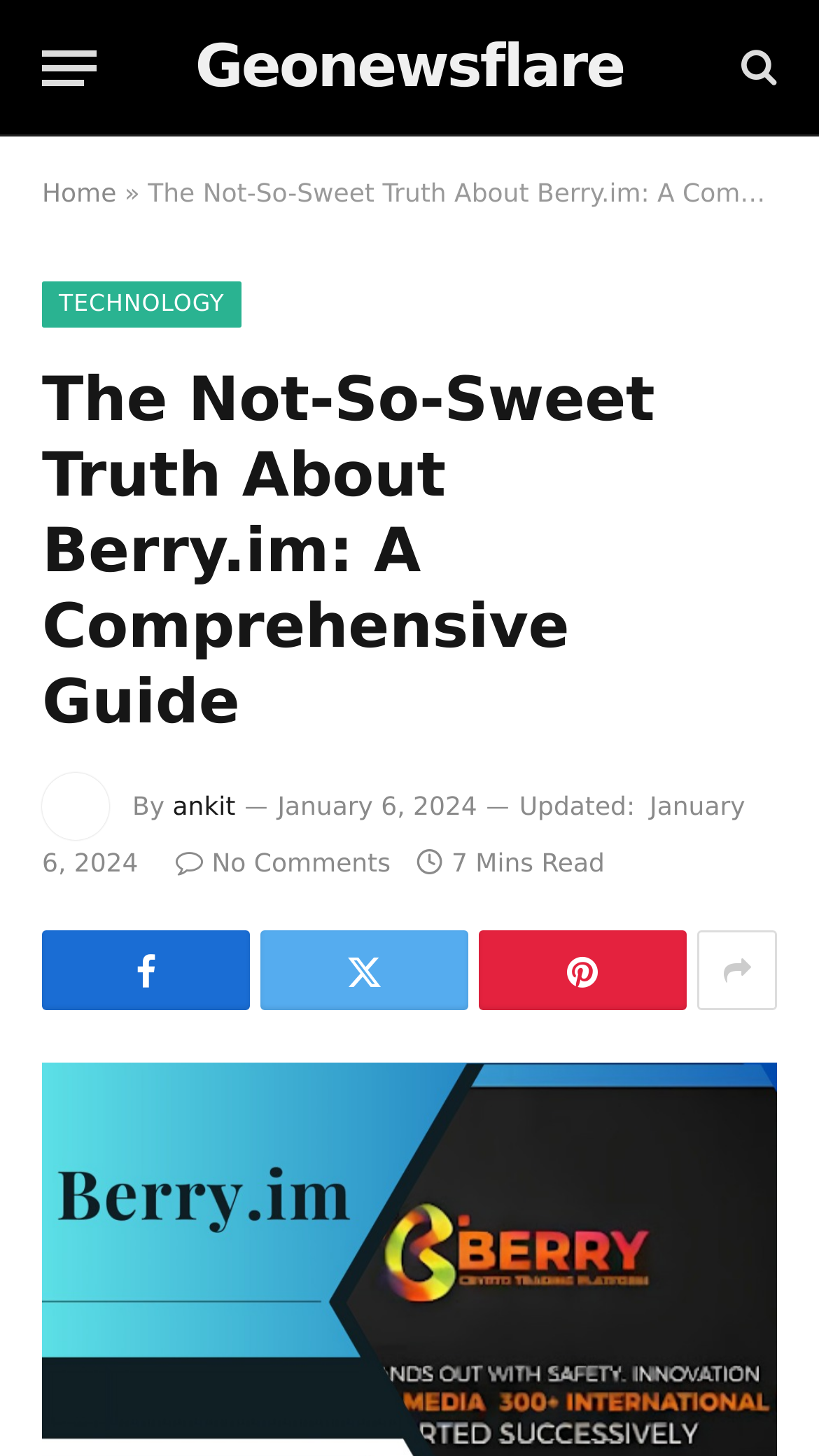Please identify the bounding box coordinates of the element on the webpage that should be clicked to follow this instruction: "Go to the home page". The bounding box coordinates should be given as four float numbers between 0 and 1, formatted as [left, top, right, bottom].

[0.051, 0.123, 0.142, 0.143]